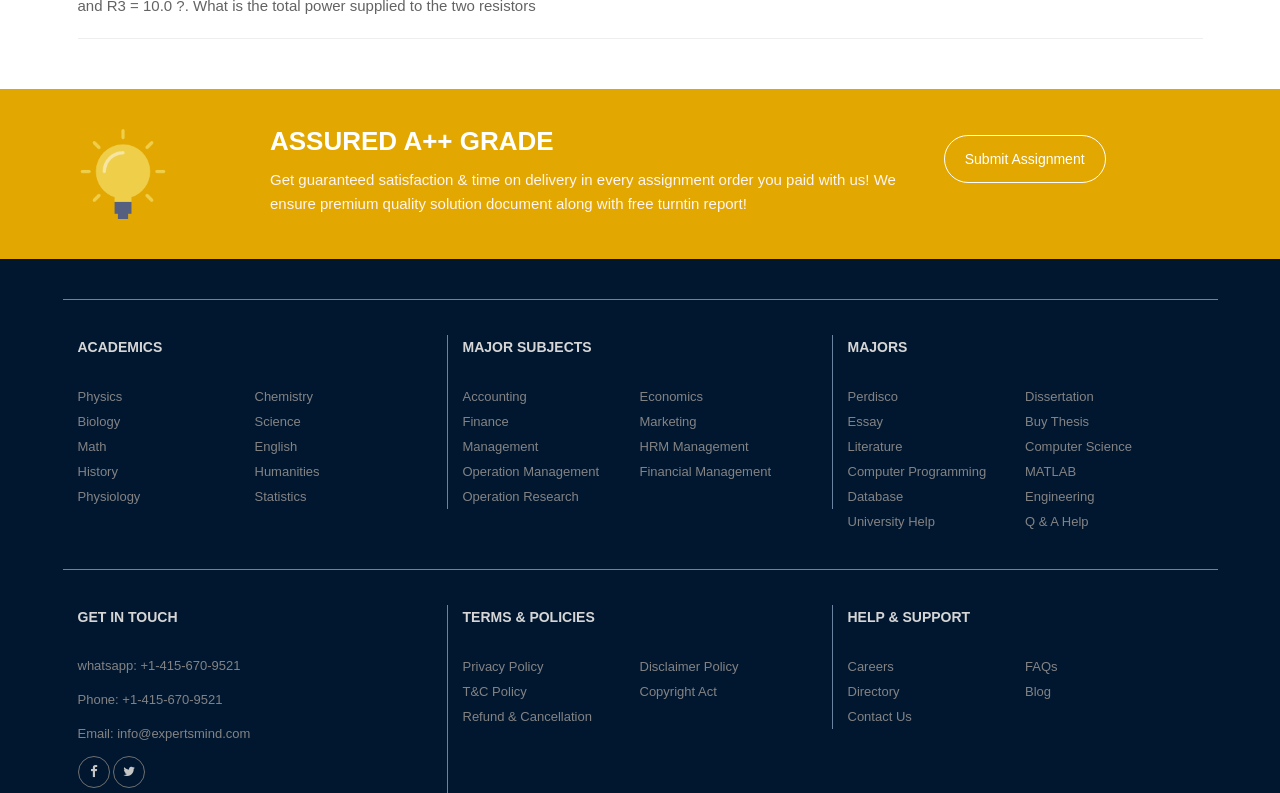Identify the bounding box coordinates of the clickable region to carry out the given instruction: "Read the privacy policy".

[0.361, 0.83, 0.425, 0.849]